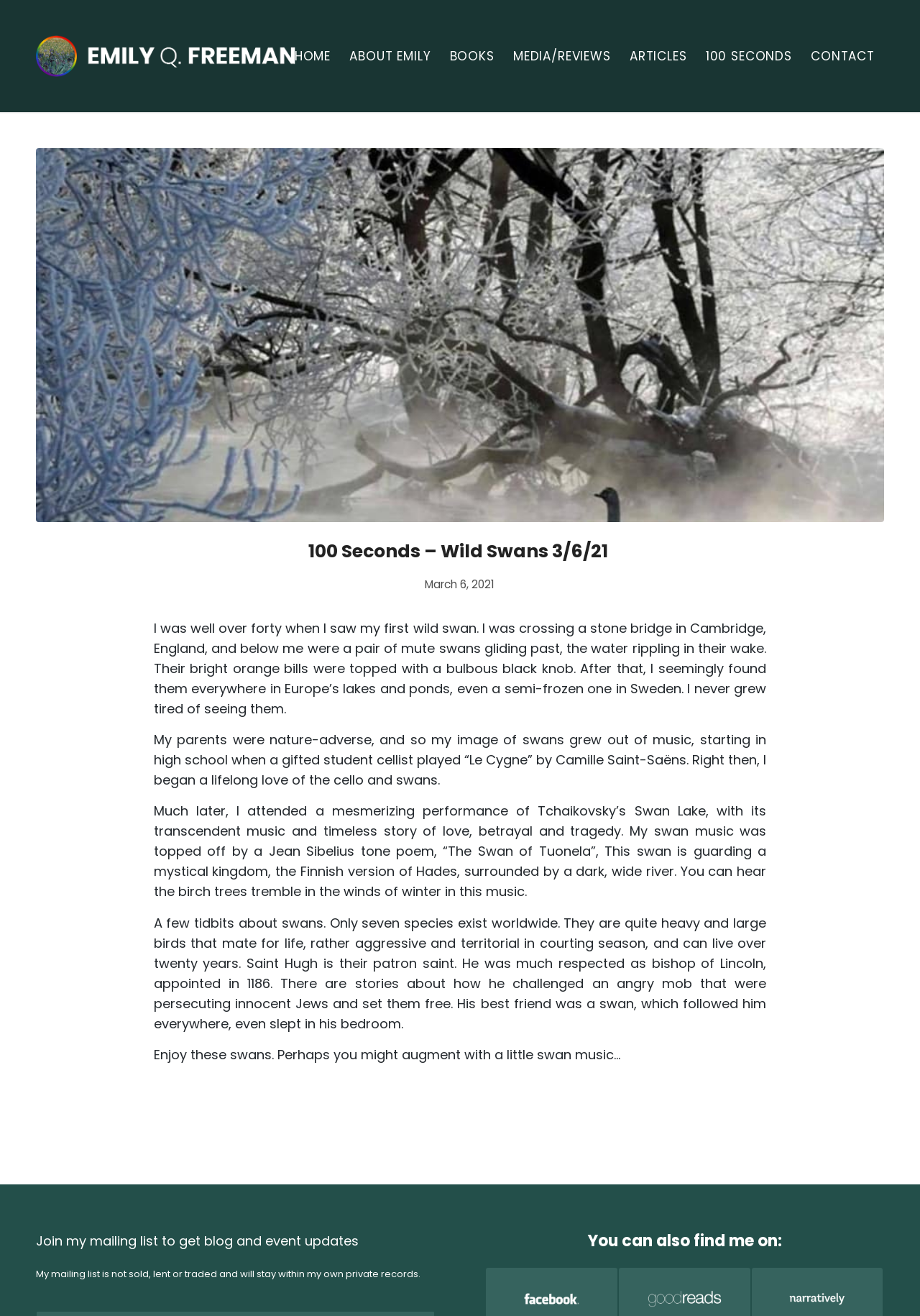Given the description "alt="Emily Q. Freeman"", determine the bounding box of the corresponding UI element.

[0.039, 0.005, 0.322, 0.085]